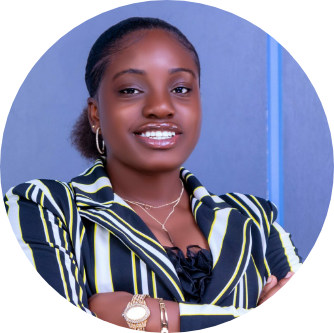What type of earrings is the woman wearing?
Based on the visual, give a brief answer using one word or a short phrase.

Hoop earrings